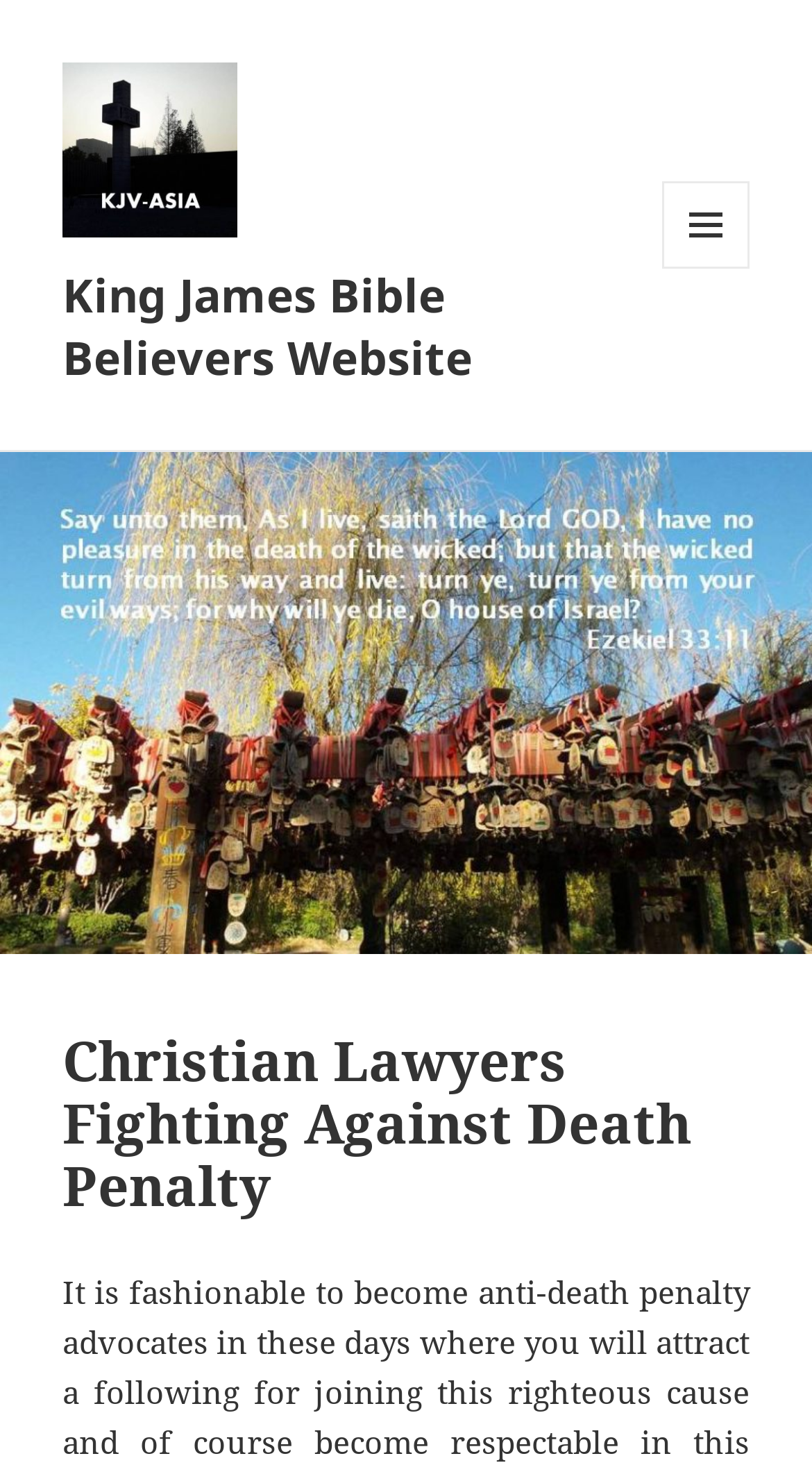Identify and extract the main heading of the webpage.

Christian Lawyers Fighting Against Death Penalty